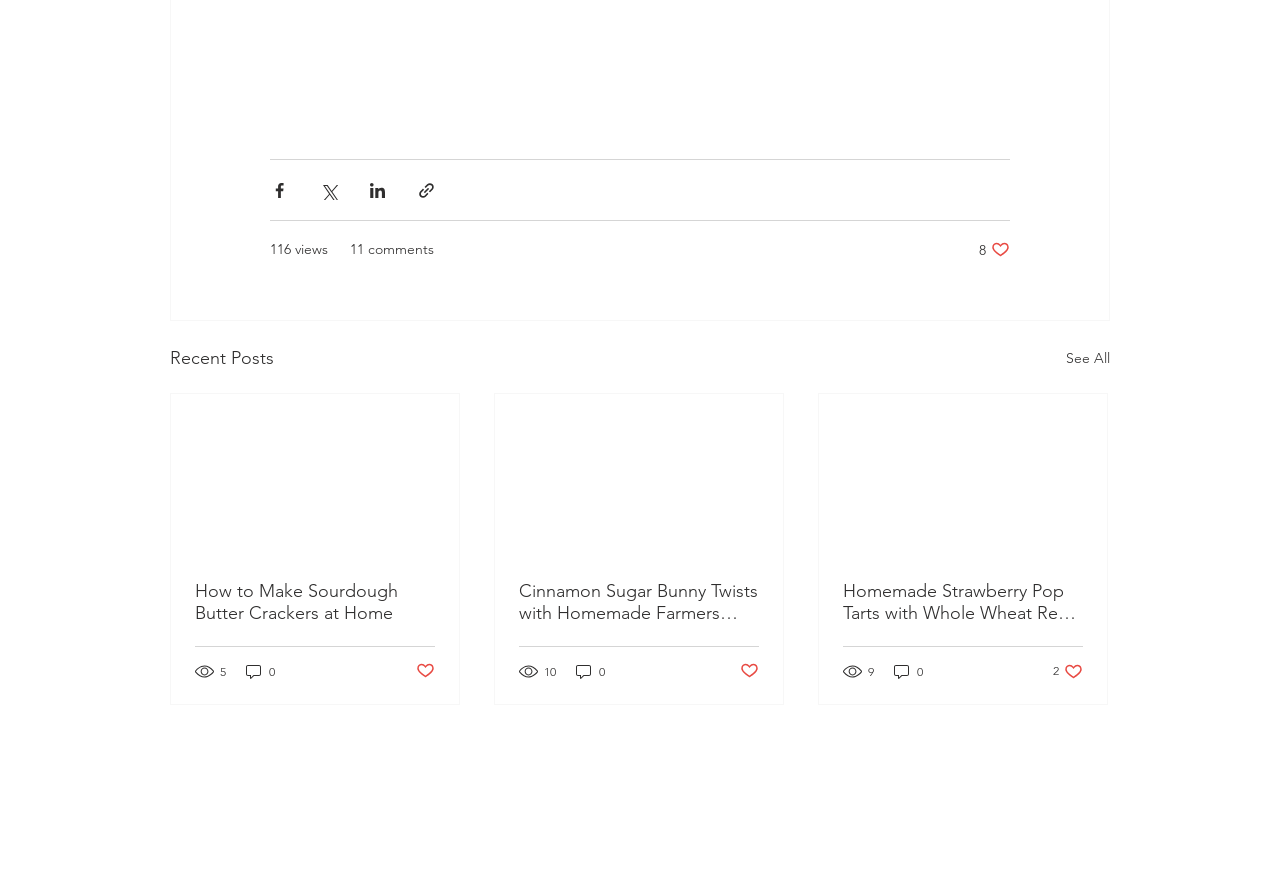What is the number of comments for the first post?
Please use the visual content to give a single word or phrase answer.

11